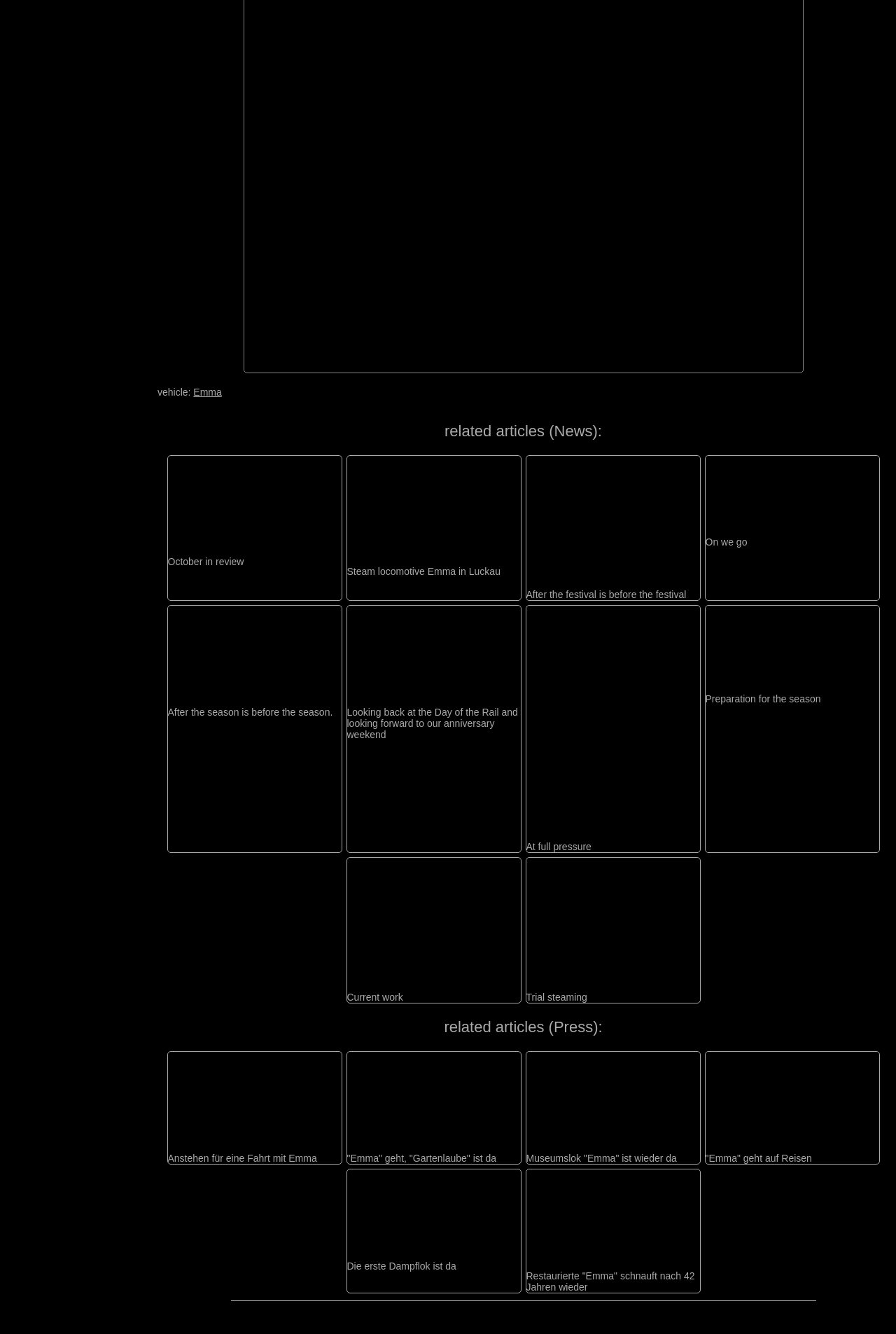Identify the bounding box coordinates of the region I need to click to complete this instruction: "view 'October in review'".

[0.187, 0.409, 0.382, 0.426]